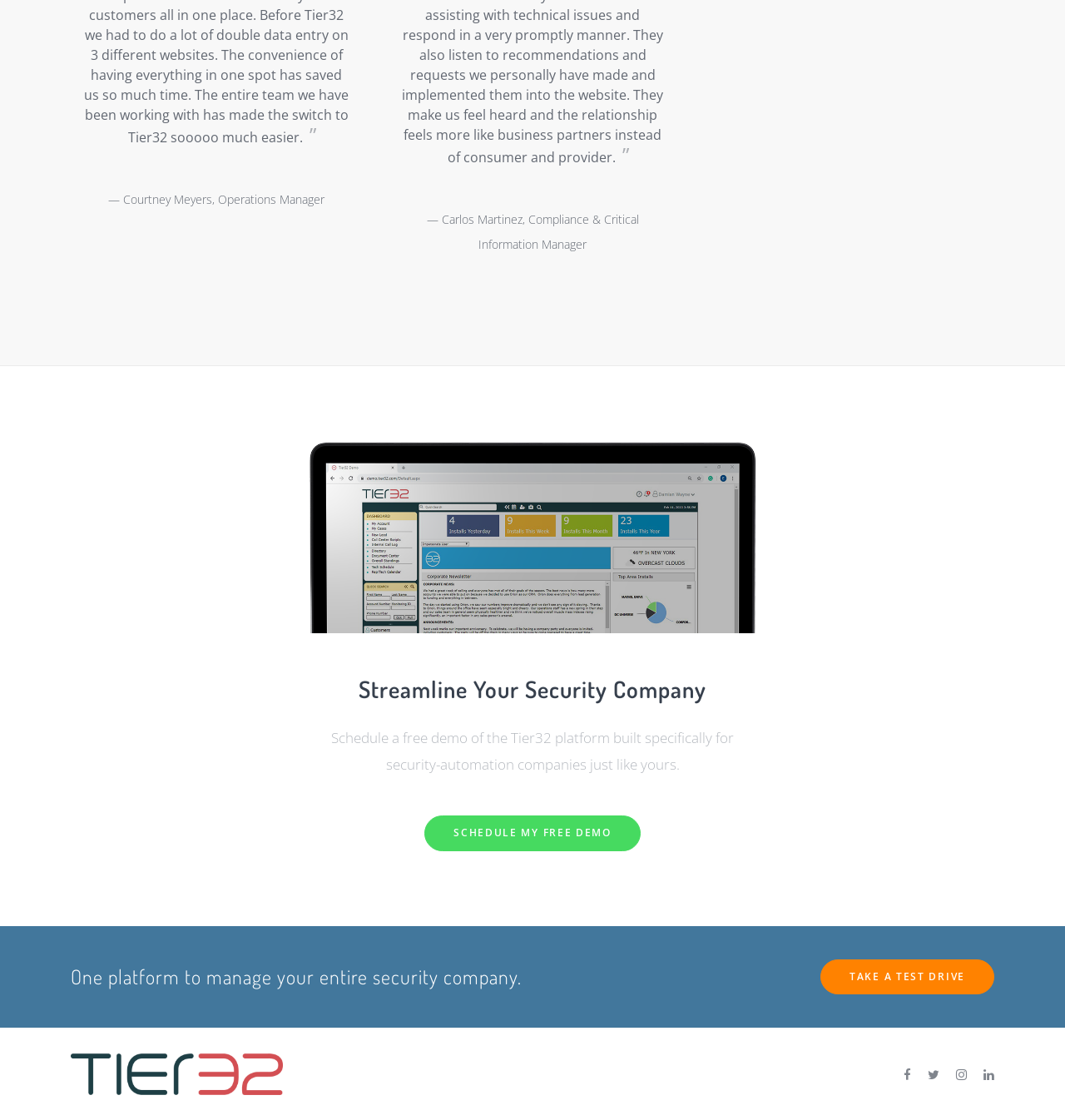What is the call-to-action for scheduling a demo?
Make sure to answer the question with a detailed and comprehensive explanation.

The button 'SCHEDULE MY FREE DEMO' is a call-to-action for scheduling a demo of the Tier32 platform, as described in the webpage.